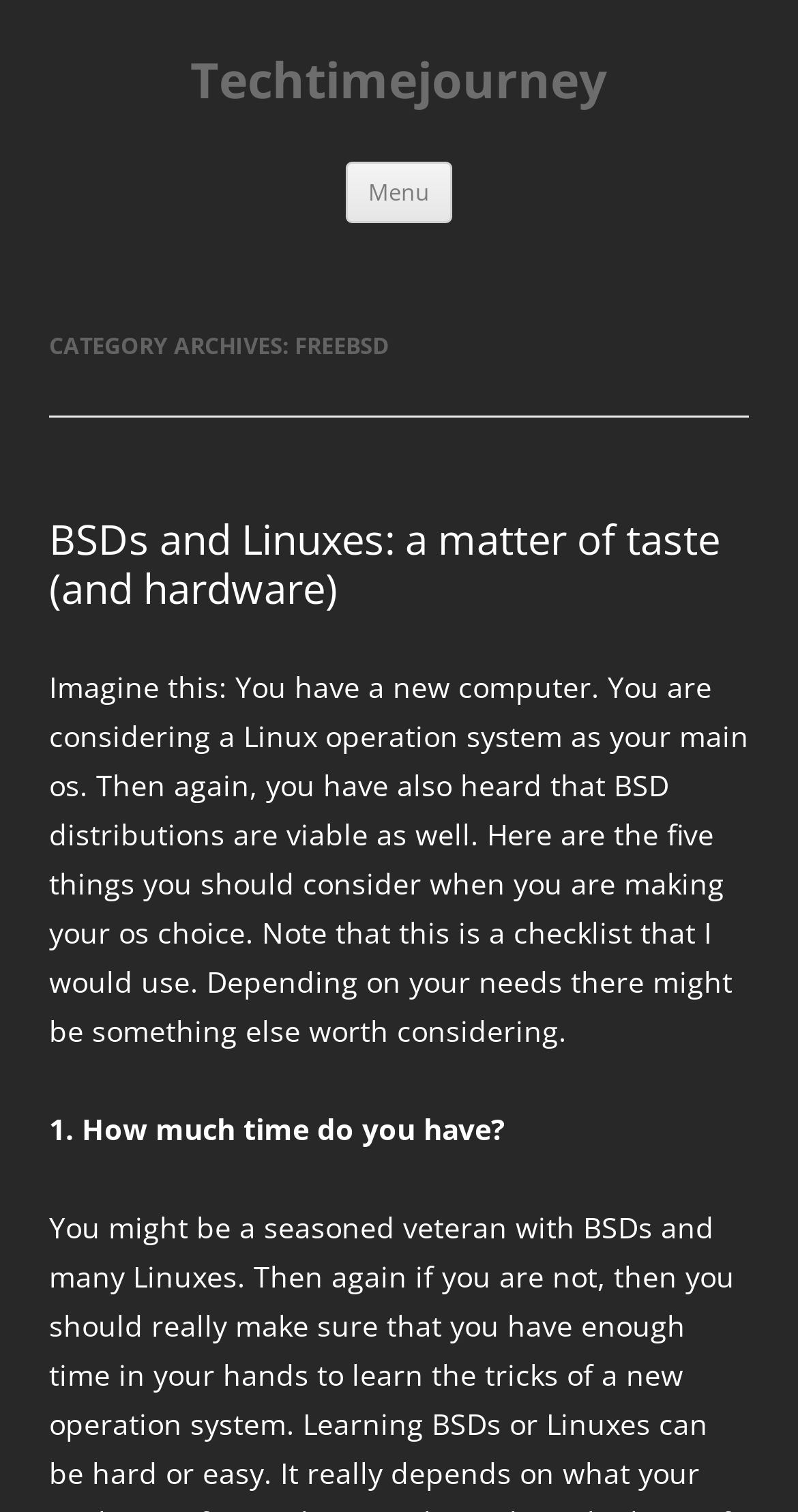Give the bounding box coordinates for the element described by: "Techtimejourney".

[0.238, 0.032, 0.762, 0.074]